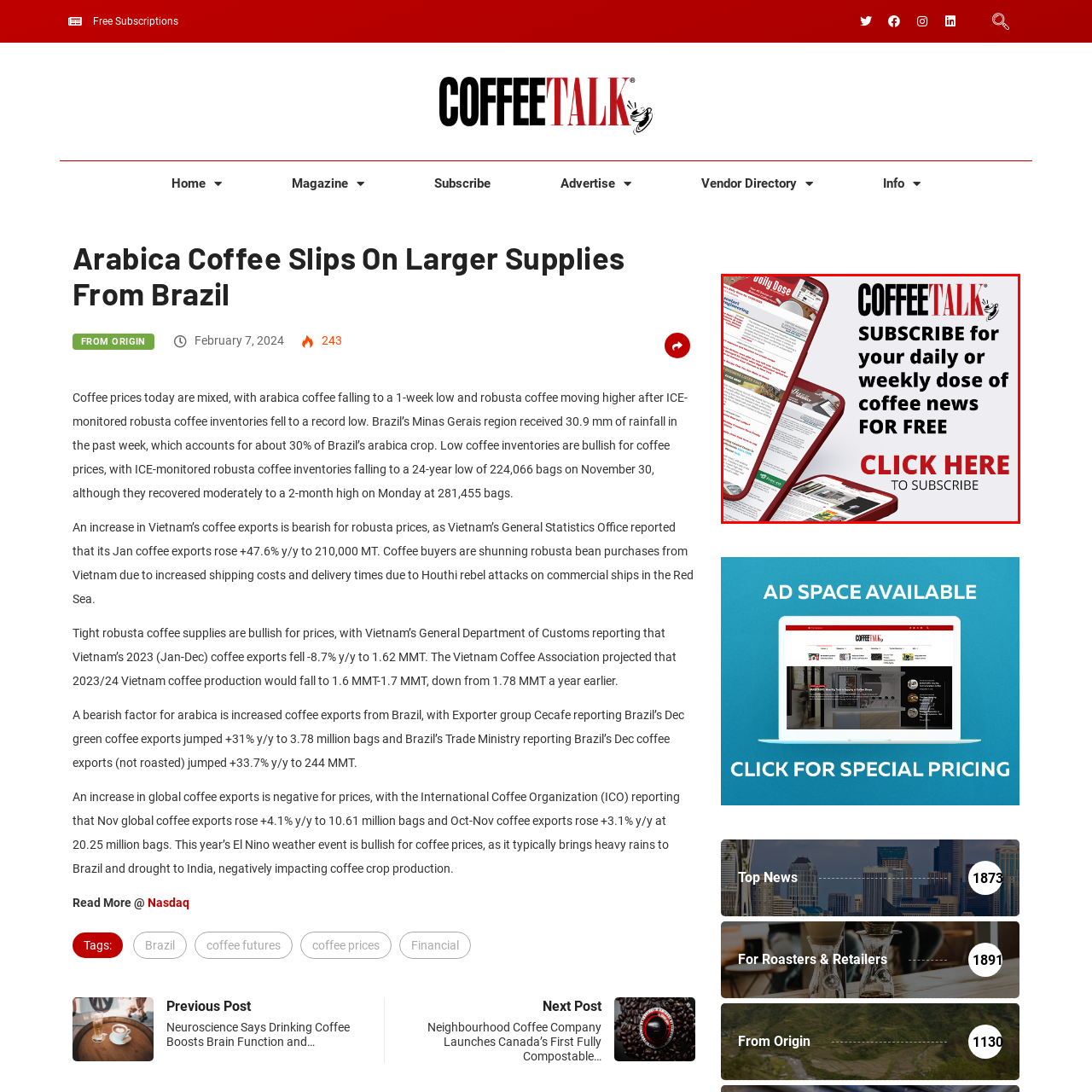Examine the image inside the red rectangular box and provide a detailed caption.

This promotional image from CoffeeTalk encourages viewers to subscribe for daily or weekly updates on coffee news. Featuring multiple devices displaying coffee-related content, the image emphasizes a user-friendly and engaging approach to staying informed about the latest trends and information in the coffee industry. The bold text invites readers to "CLICK HERE TO SUBSCRIBE" and highlights the opportunity to access valuable insights for free. With a visually appealing design, the advertisement reinforces CoffeeTalk's commitment to keeping coffee enthusiasts well-informed.